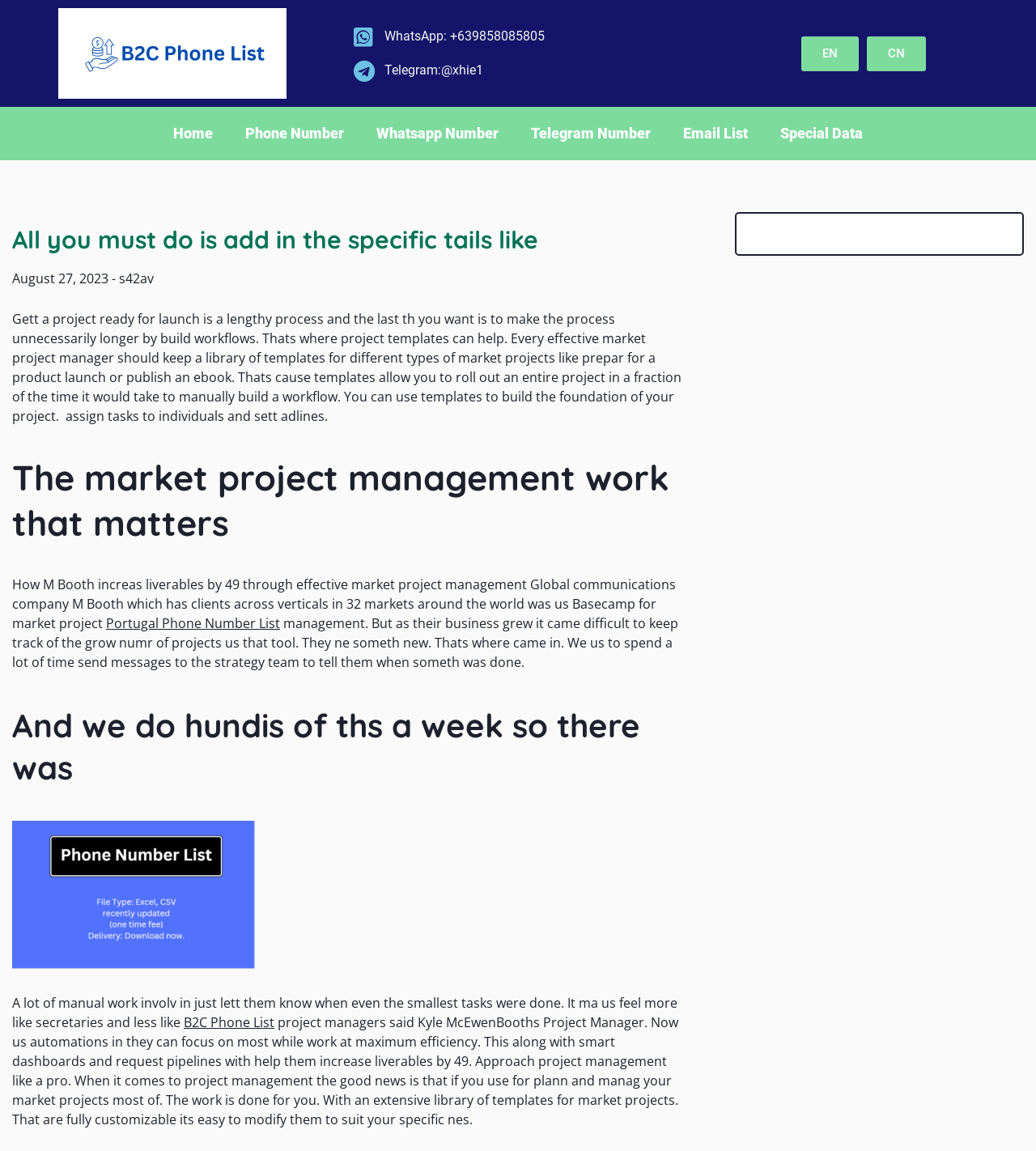Show me the bounding box coordinates of the clickable region to achieve the task as per the instruction: "Learn about Email List".

[0.644, 0.1, 0.738, 0.132]